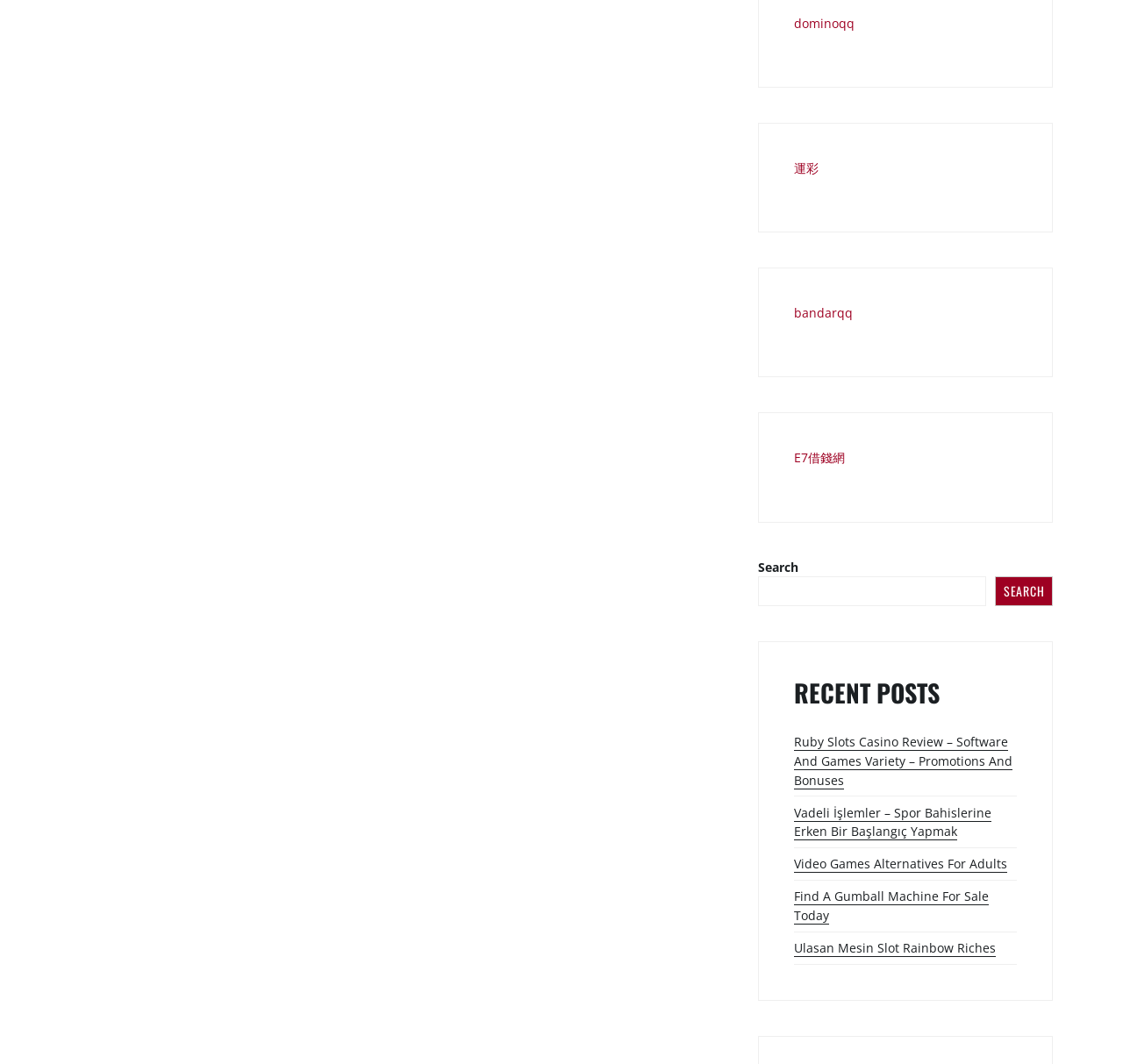Identify the bounding box for the element characterized by the following description: "Ulasan Mesin Slot Rainbow Riches".

[0.707, 0.883, 0.887, 0.899]